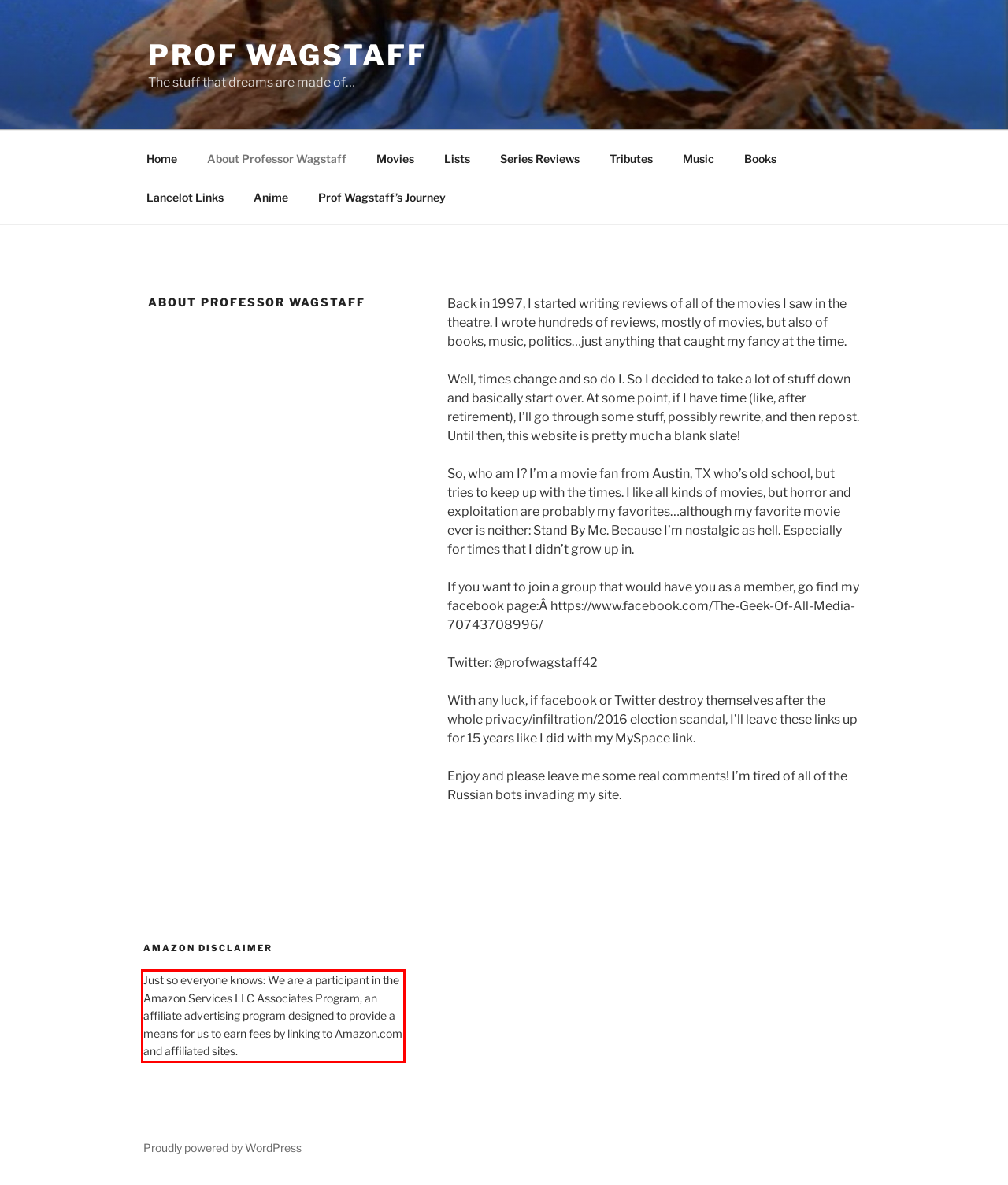You are given a webpage screenshot with a red bounding box around a UI element. Extract and generate the text inside this red bounding box.

Just so everyone knows: We are a participant in the Amazon Services LLC Associates Program, an affiliate advertising program designed to provide a means for us to earn fees by linking to Amazon.com and affiliated sites.